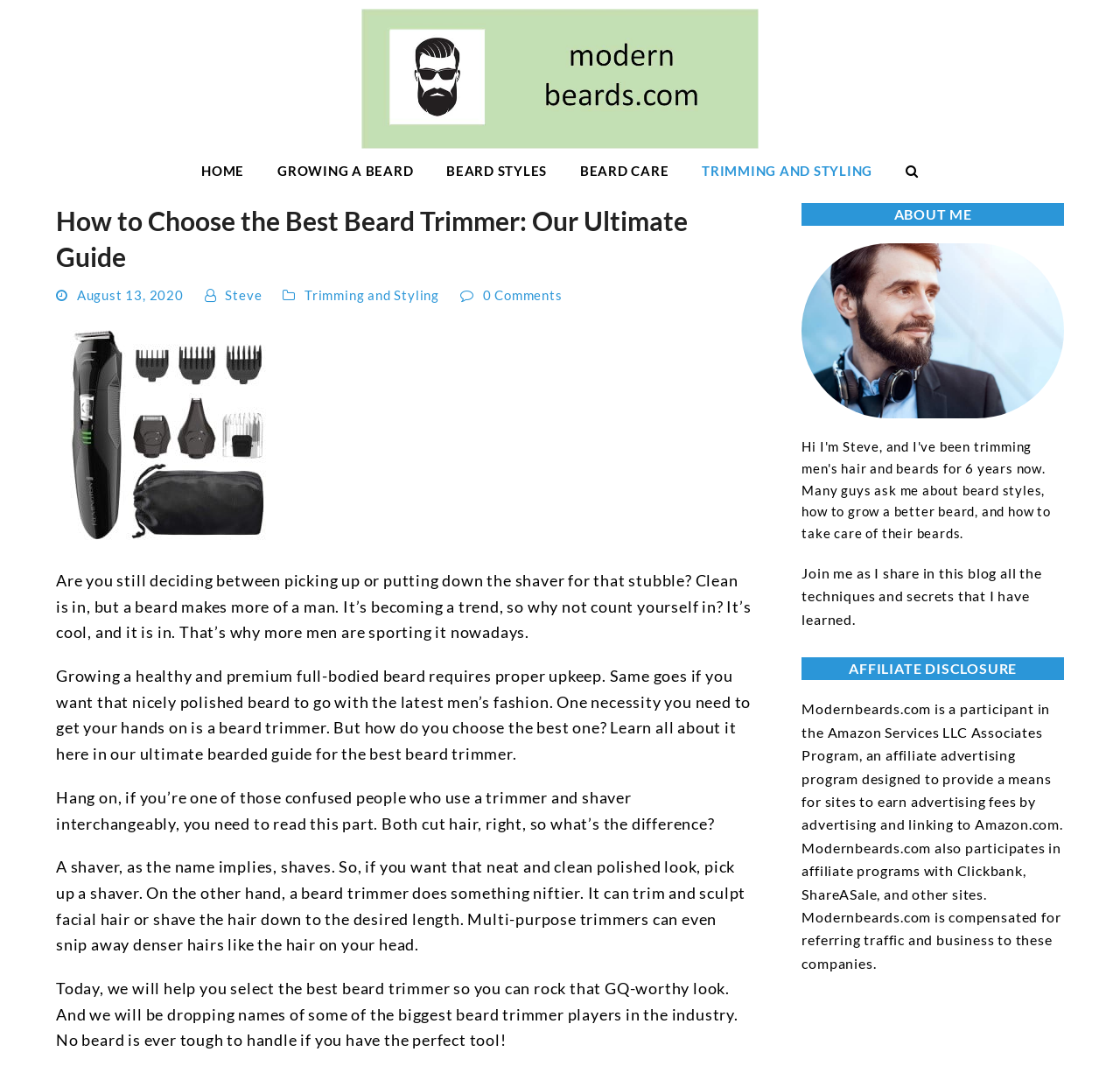Identify the bounding box coordinates for the element you need to click to achieve the following task: "Click on the 'HOME' link". The coordinates must be four float values ranging from 0 to 1, formatted as [left, top, right, bottom].

[0.167, 0.137, 0.231, 0.177]